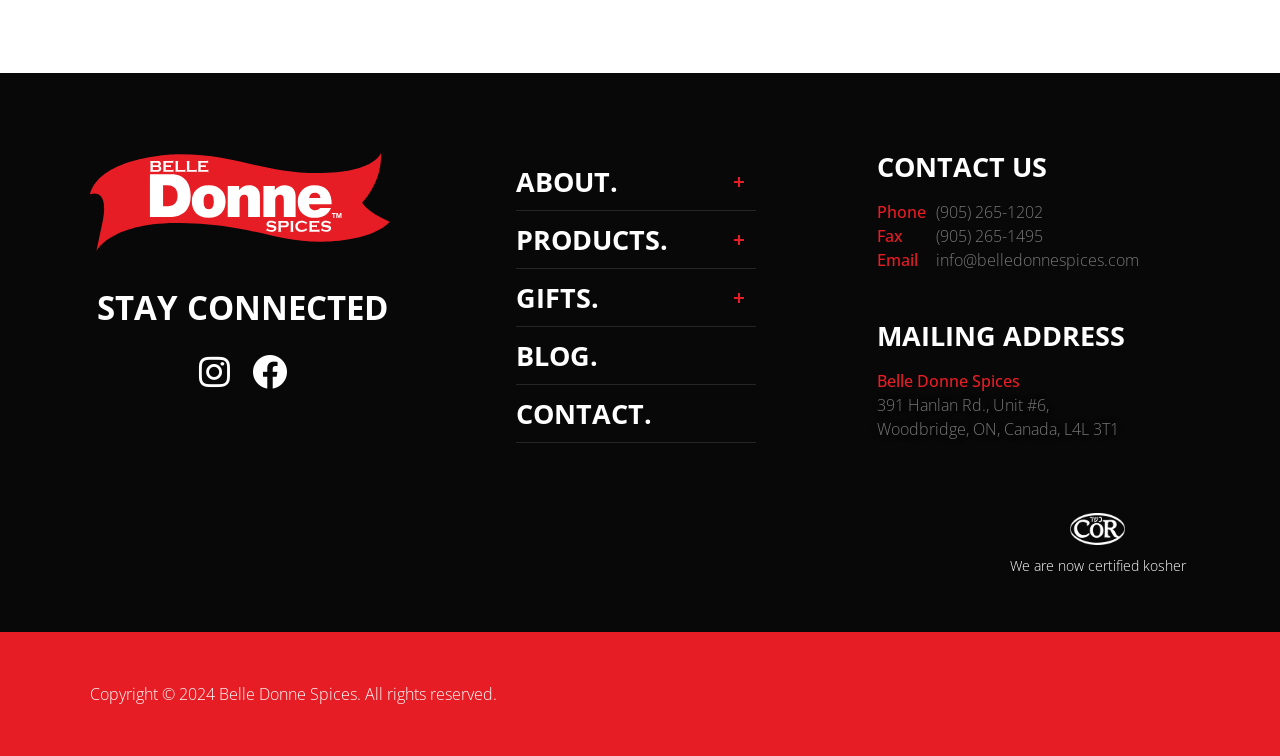Please predict the bounding box coordinates (top-left x, top-left y, bottom-right x, bottom-right y) for the UI element in the screenshot that fits the description: (905) 265-1495

[0.732, 0.298, 0.815, 0.327]